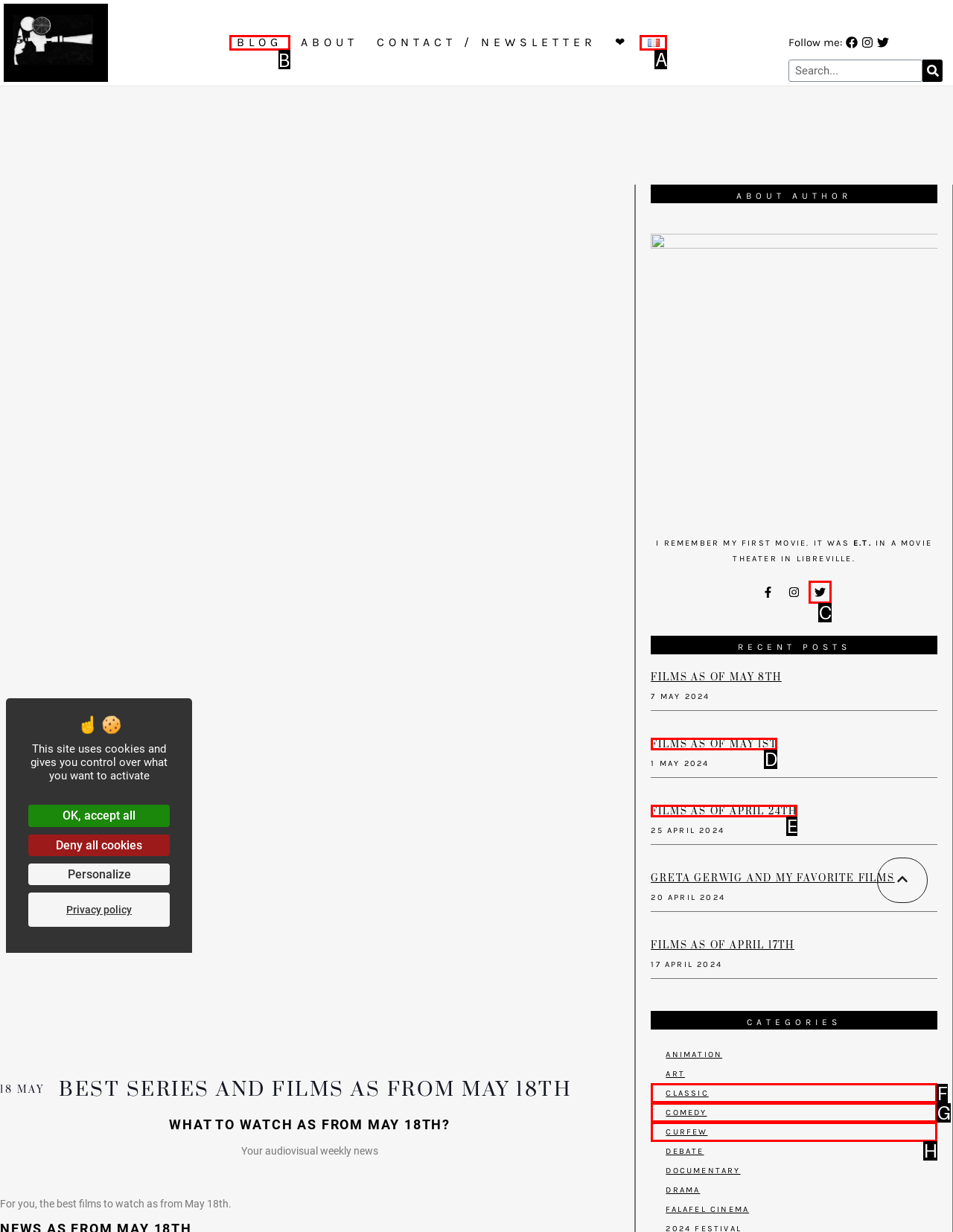Which HTML element should be clicked to complete the task: Click on the BLOG link? Answer with the letter of the corresponding option.

B